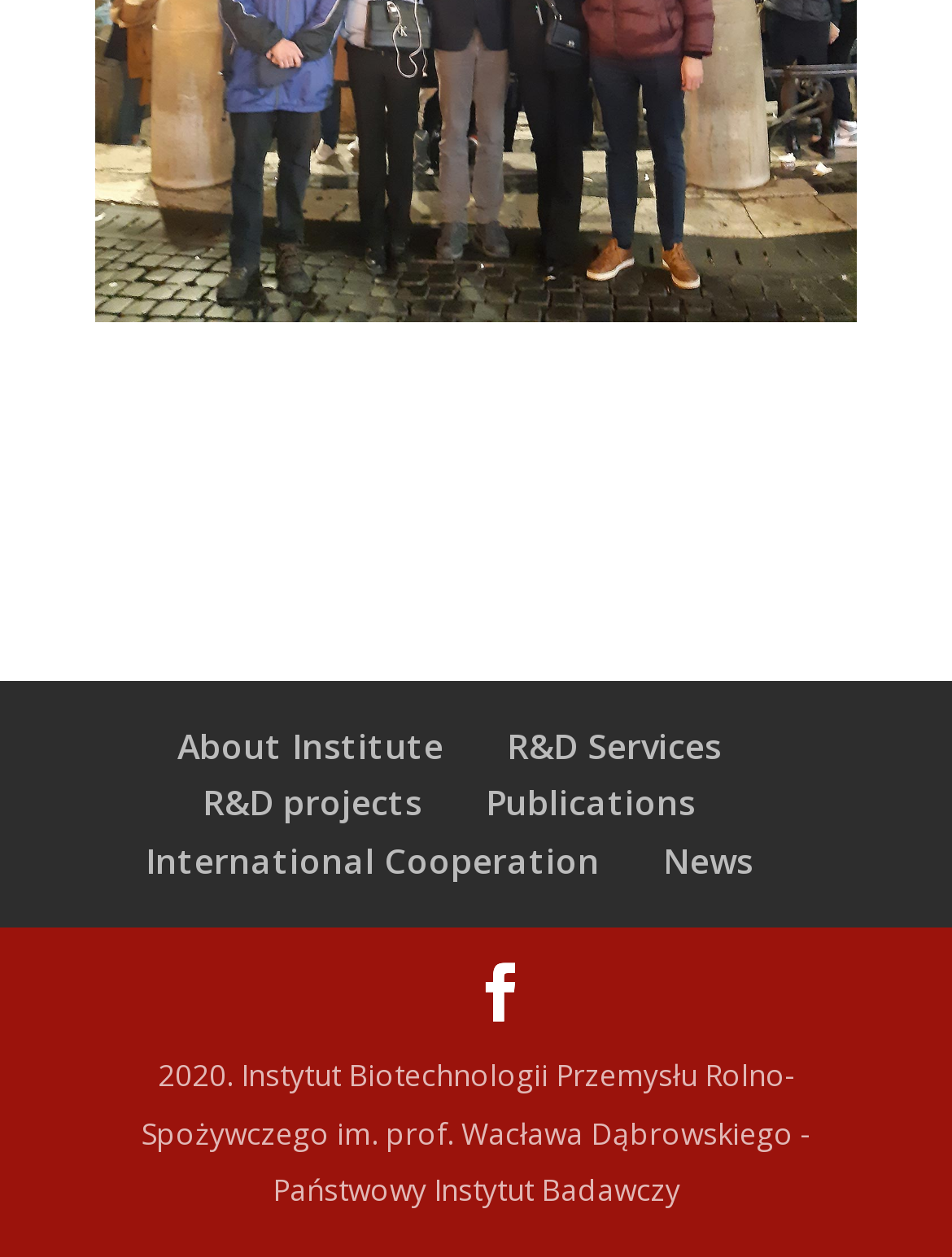Locate the UI element described by About Institute and provide its bounding box coordinates. Use the format (top-left x, top-left y, bottom-right x, bottom-right y) with all values as floating point numbers between 0 and 1.

[0.186, 0.574, 0.465, 0.611]